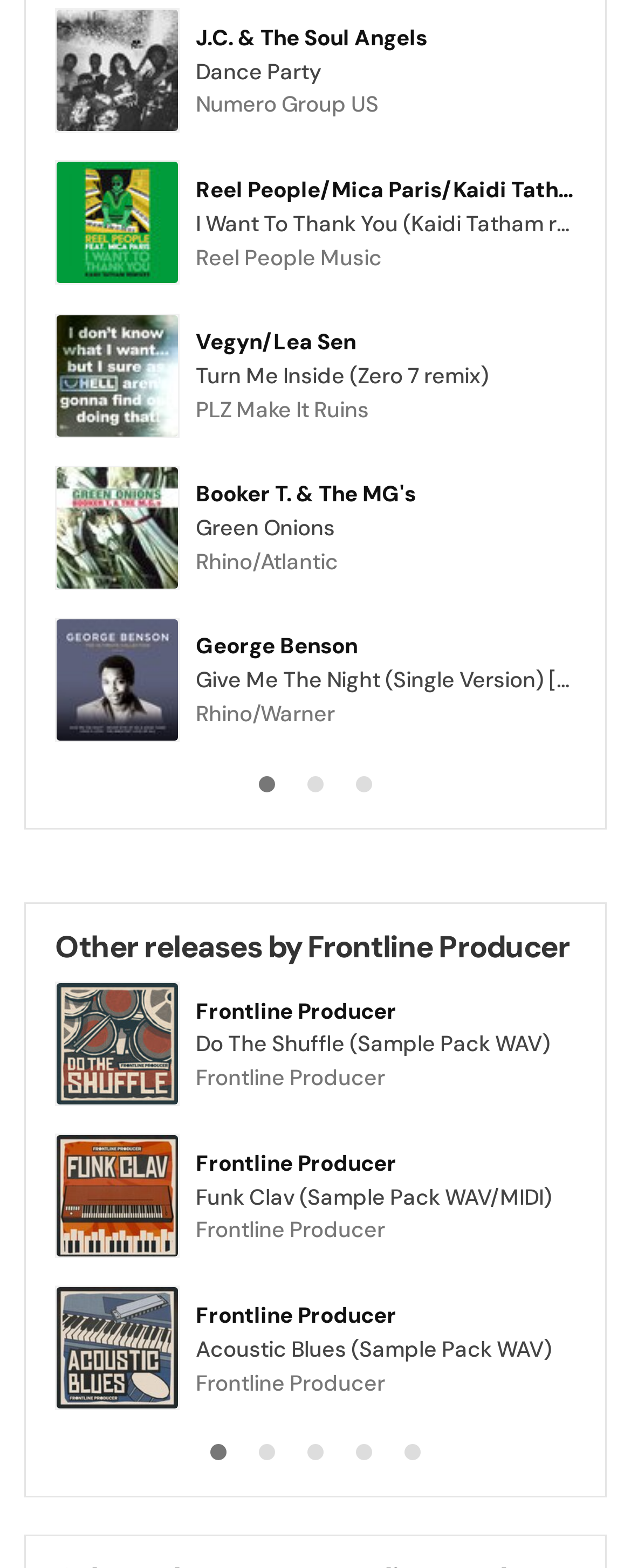Could you find the bounding box coordinates of the clickable area to complete this instruction: "Browse 'Other releases by Frontline Producer'"?

[0.087, 0.595, 0.913, 0.614]